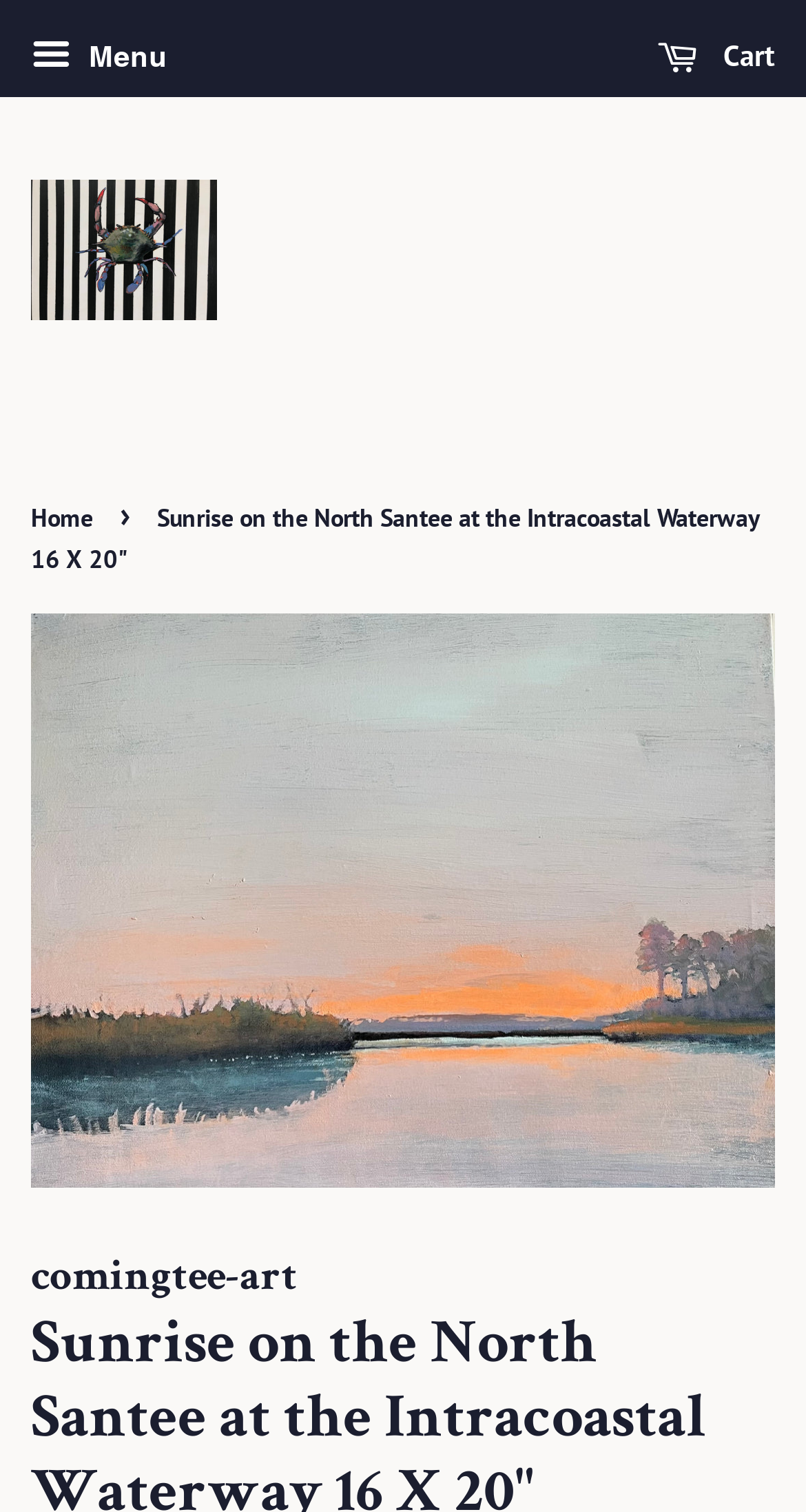Answer succinctly with a single word or phrase:
What is the name of the artwork?

Sunrise on the North Santee at the Intracoastal Waterway 16 X 20